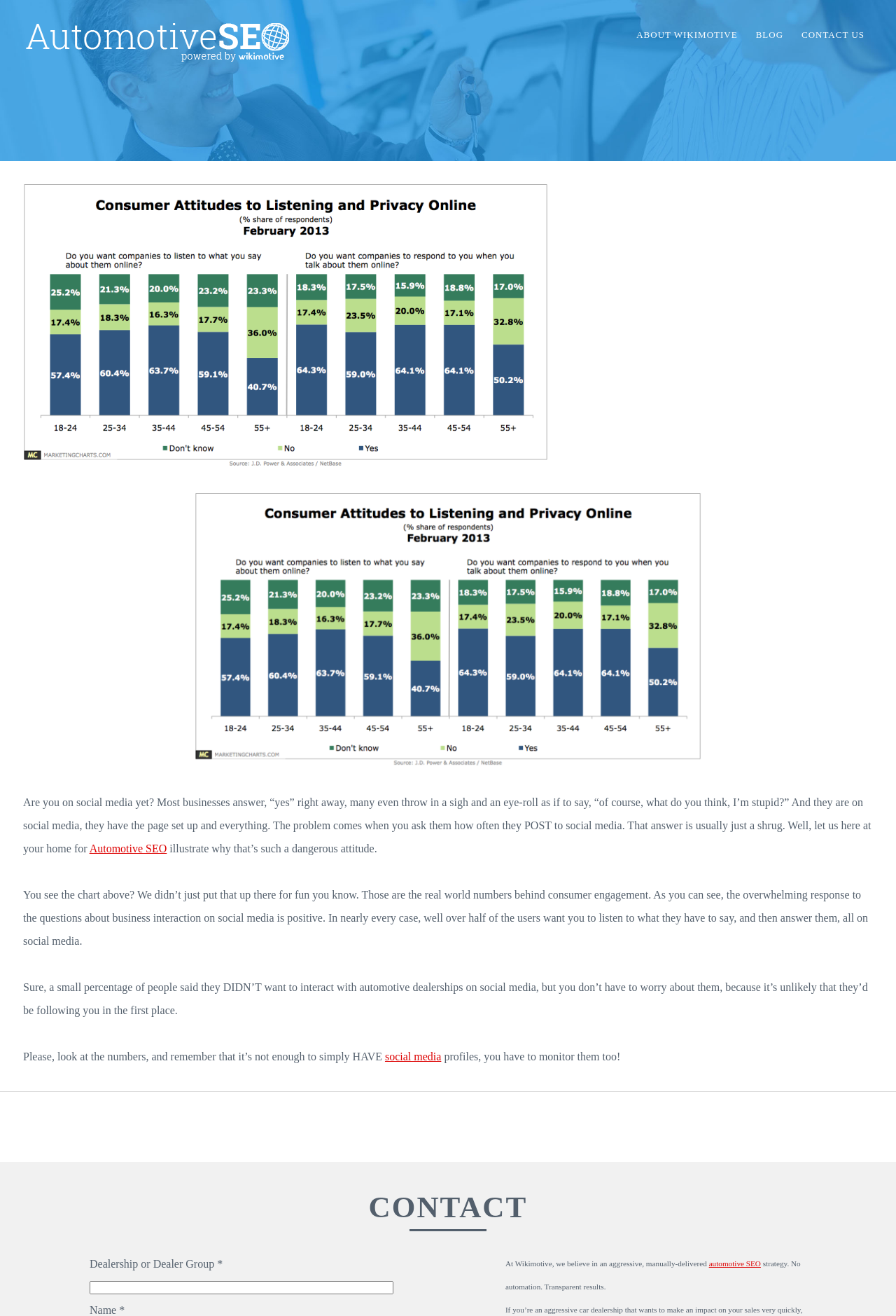Pinpoint the bounding box coordinates of the clickable area necessary to execute the following instruction: "Click on social media". The coordinates should be given as four float numbers between 0 and 1, namely [left, top, right, bottom].

[0.43, 0.798, 0.492, 0.807]